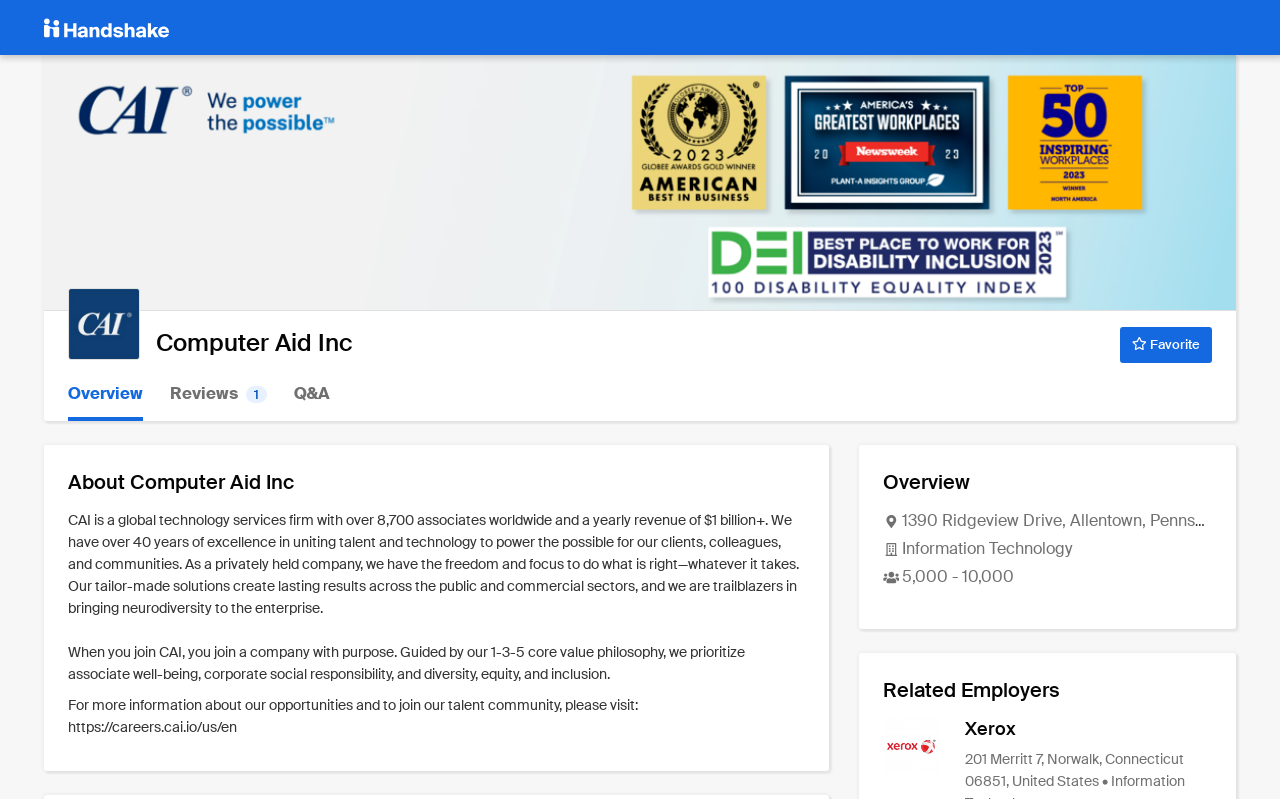What is the industry of Computer Aid Inc?
Using the image, provide a concise answer in one word or a short phrase.

Information Technology